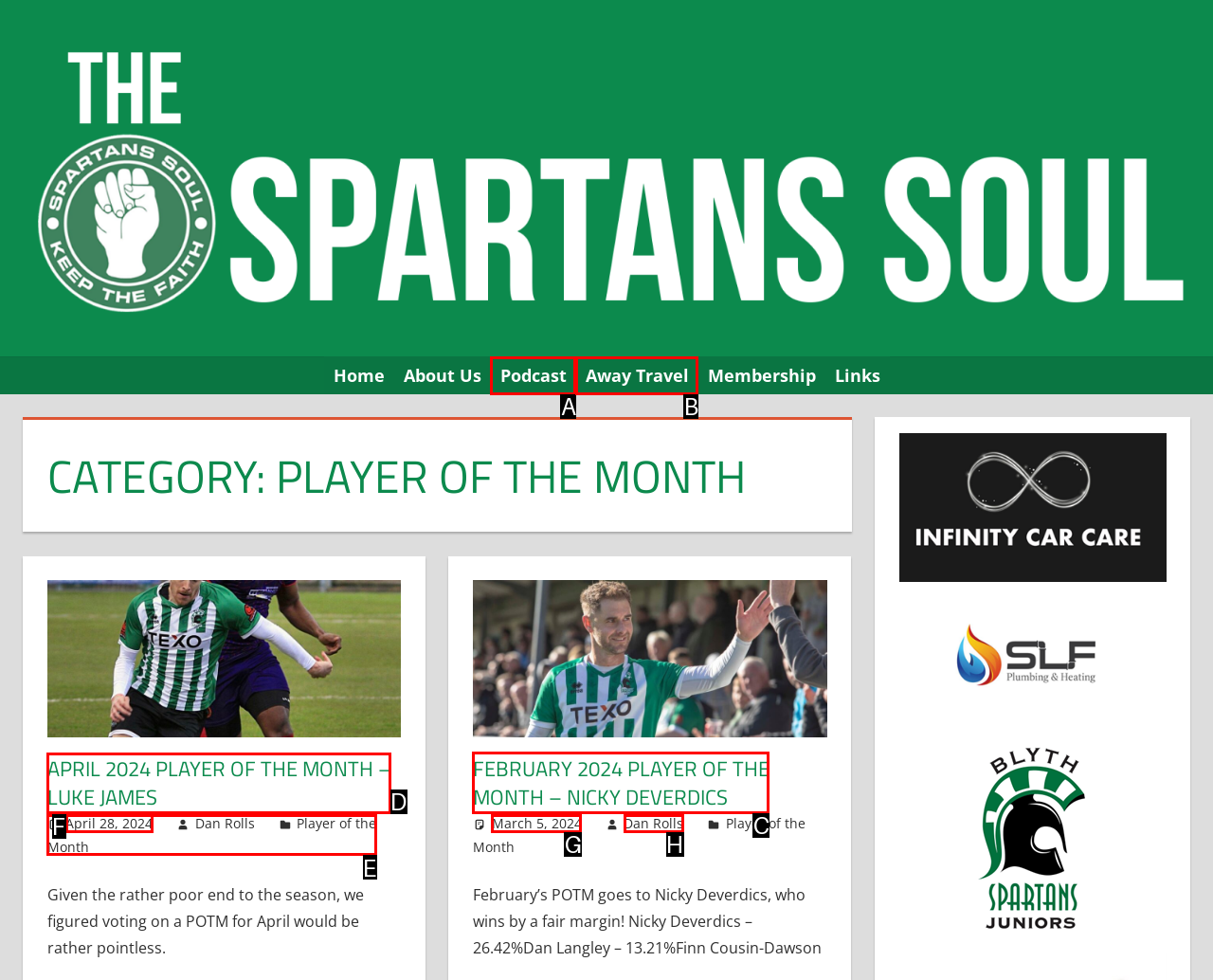Pick the right letter to click to achieve the task: View the April 2024 Player of the Month
Answer with the letter of the correct option directly.

D